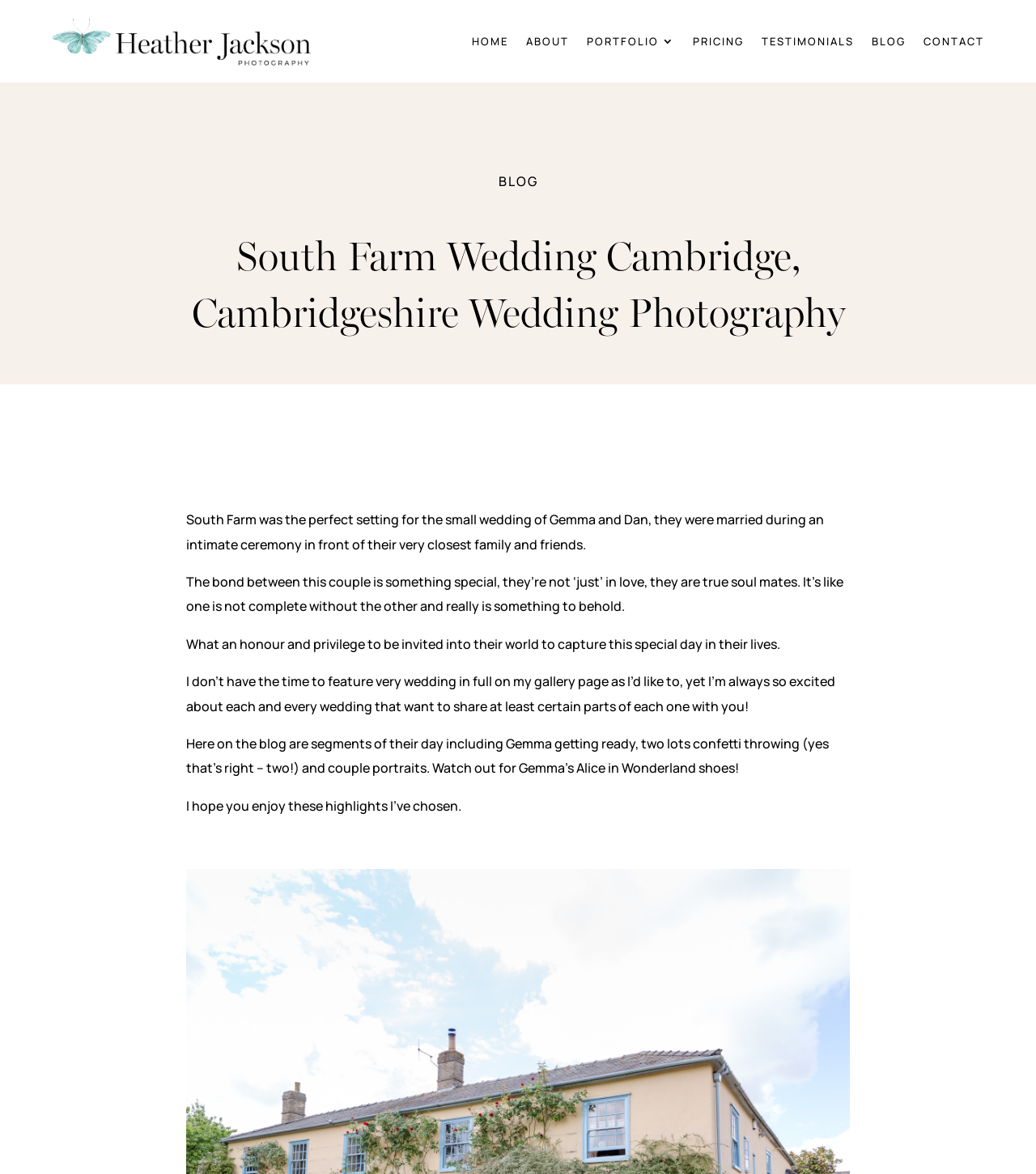Please provide a comprehensive answer to the question based on the screenshot: How many links are in the top navigation menu?

The top navigation menu contains links to 'HOME', 'ABOUT', 'PORTFOLIO 3', 'PRICING', 'TESTIMONIALS', 'BLOG', and 'CONTACT', which are 7 links in total.